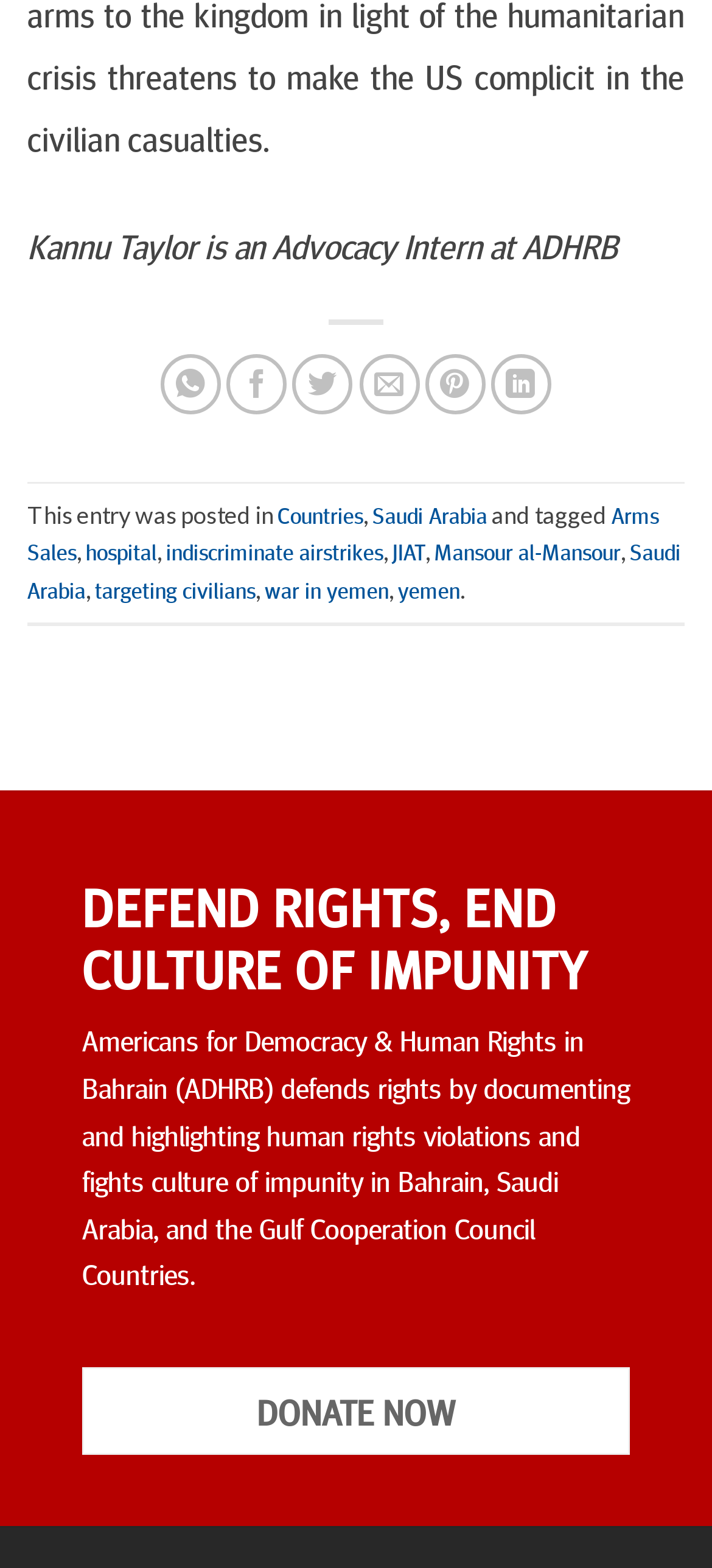What is the topic of the webpage based on the links in the footer section?
Refer to the image and offer an in-depth and detailed answer to the question.

The answer can be inferred from the links in the footer section, which mention topics such as 'Arms Sales', 'hospital', 'indiscriminate airstrikes', 'targeting civilians', and 'war in yemen', indicating that the webpage is discussing human rights violations.